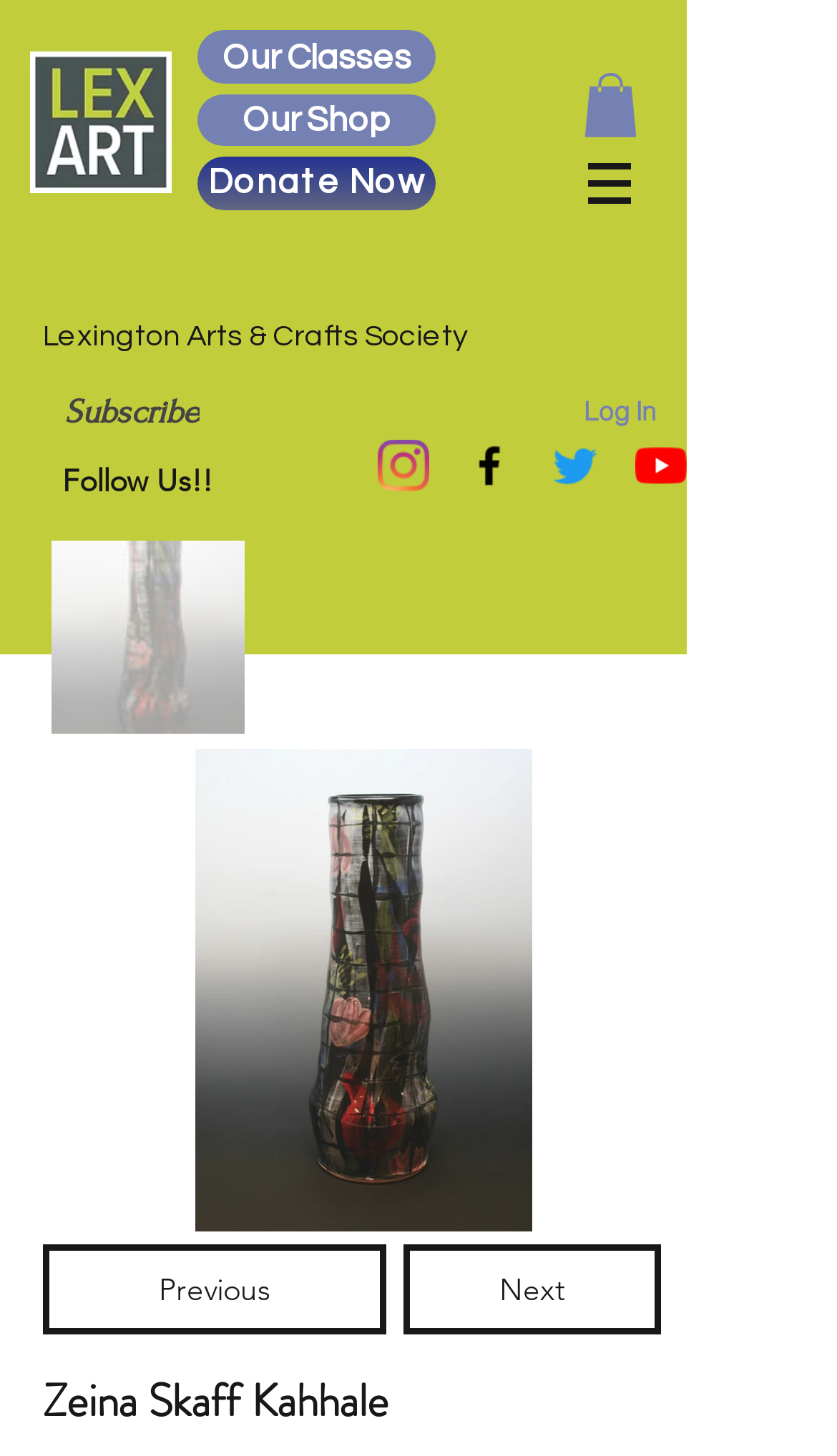What is the name of the arts and crafts society?
Based on the visual details in the image, please answer the question thoroughly.

I found the answer by looking at the link with the text 'Lexington Arts & Crafts Society, LexArt' which is located at the top left of the webpage.